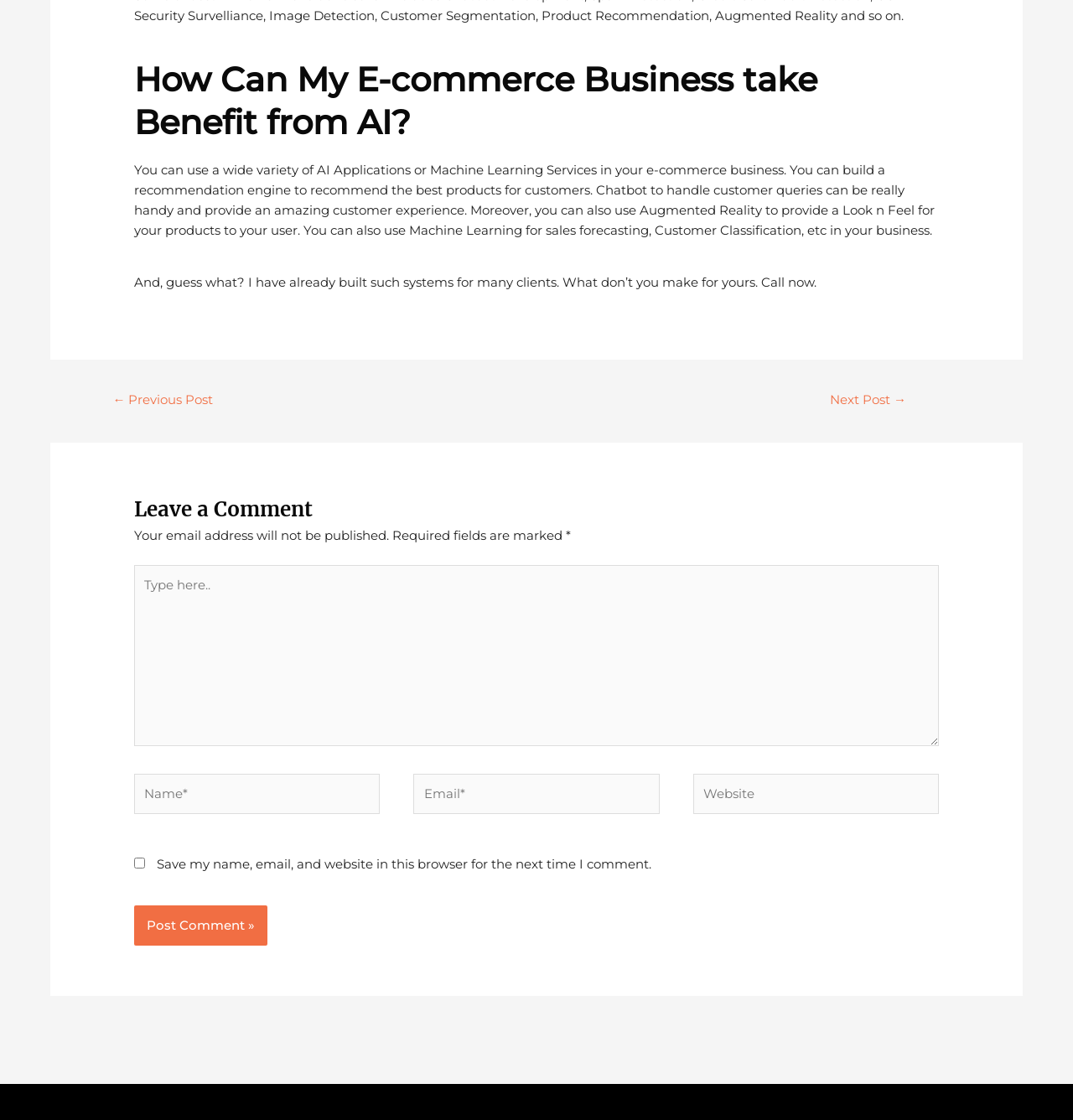Extract the bounding box coordinates for the described element: "← Previous Post". The coordinates should be represented as four float numbers between 0 and 1: [left, top, right, bottom].

[0.087, 0.345, 0.216, 0.371]